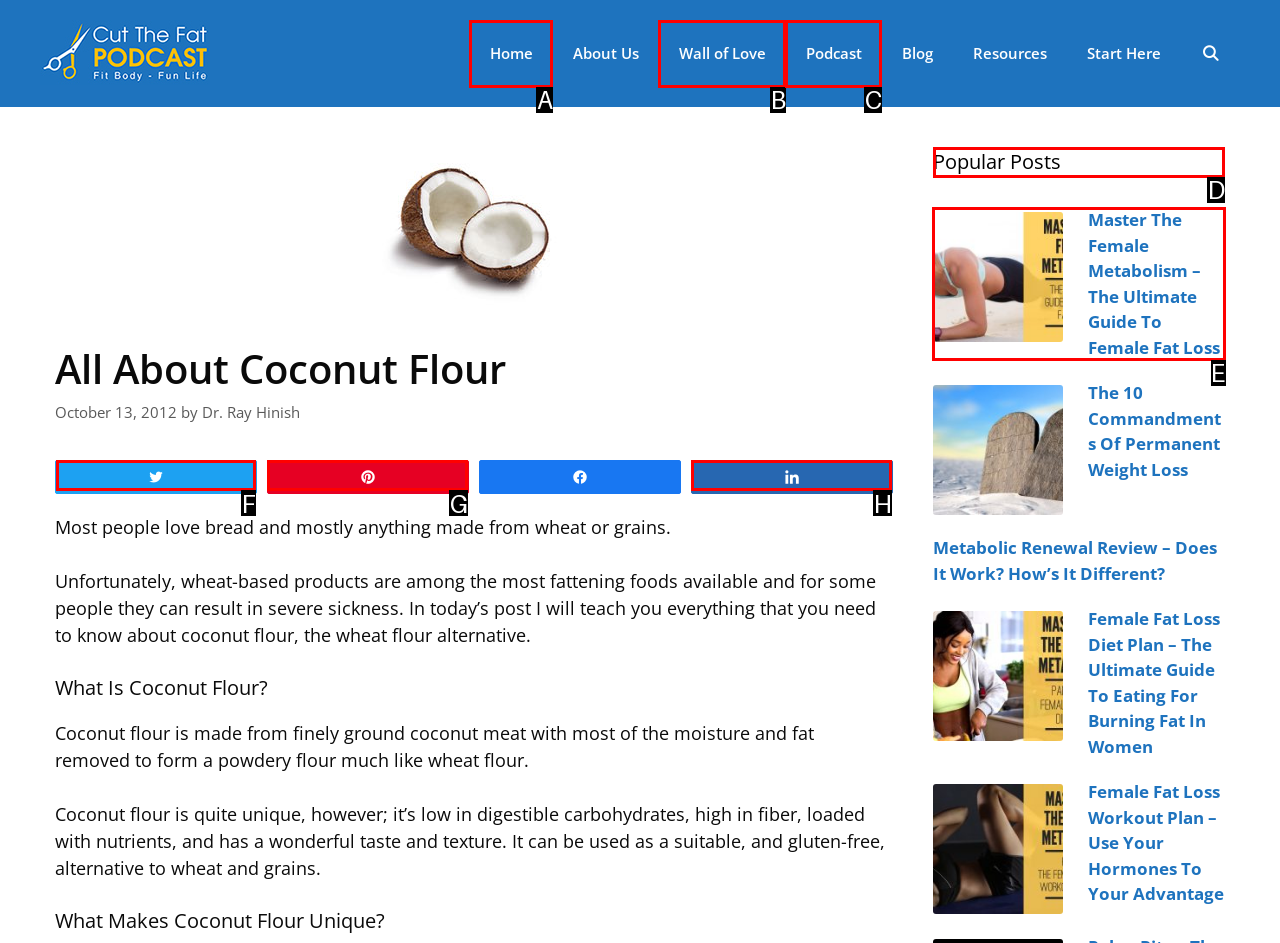Point out the HTML element I should click to achieve the following task: View the 'Popular Posts' Provide the letter of the selected option from the choices.

D